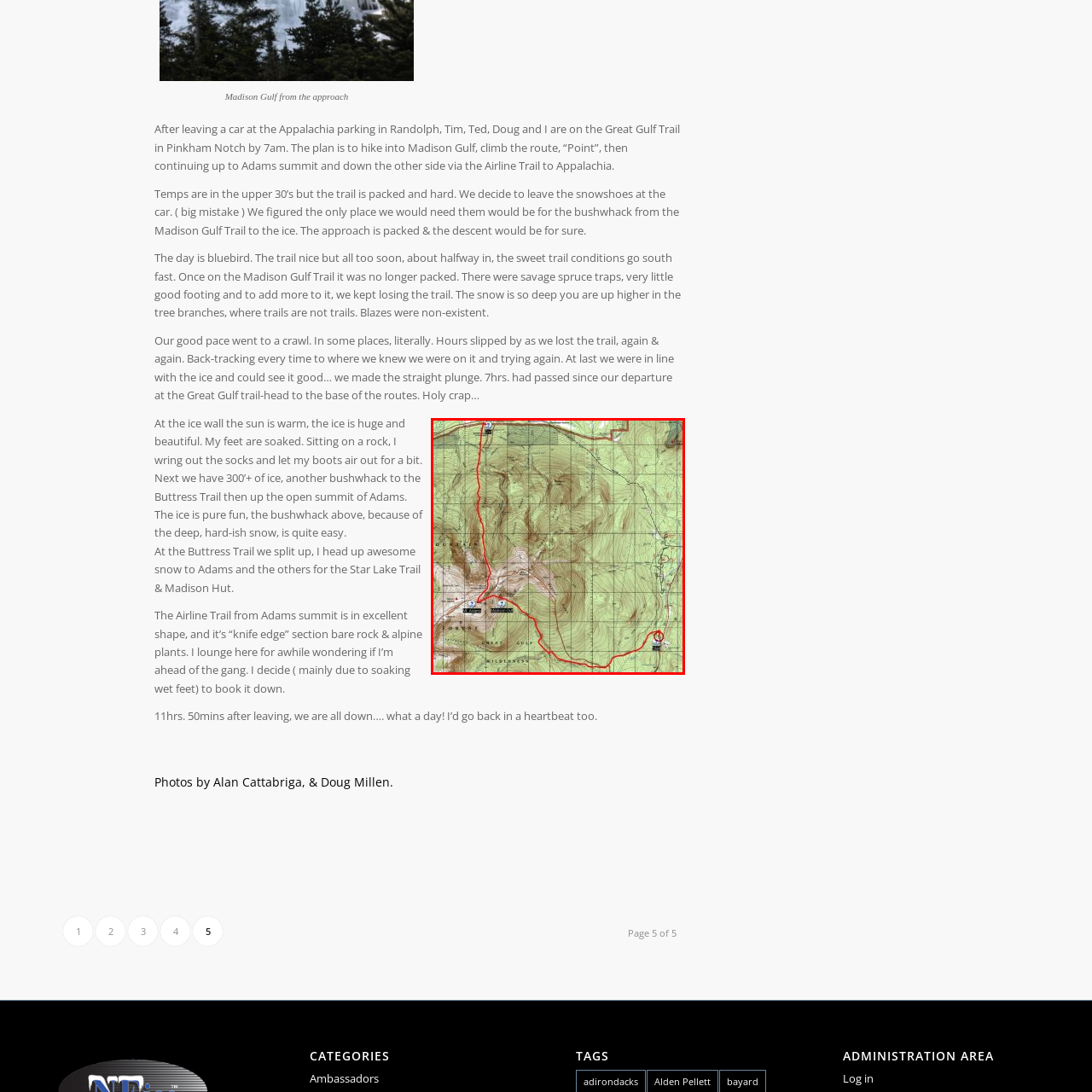What type of features are showcased in the background? Study the image bordered by the red bounding box and answer briefly using a single word or a phrase.

Topographical features